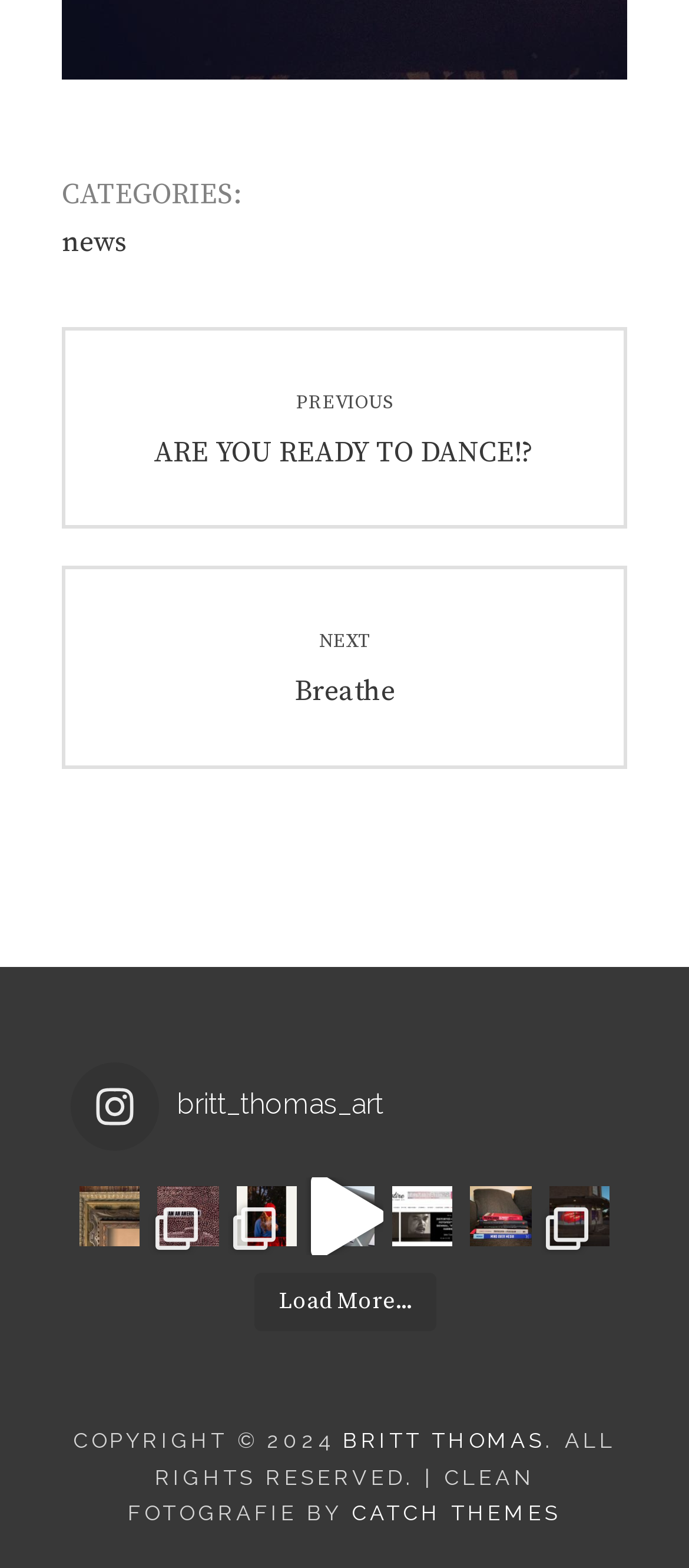Determine the bounding box coordinates of the clickable area required to perform the following instruction: "Click on 'Articles'". The coordinates should be represented as four float numbers between 0 and 1: [left, top, right, bottom].

None